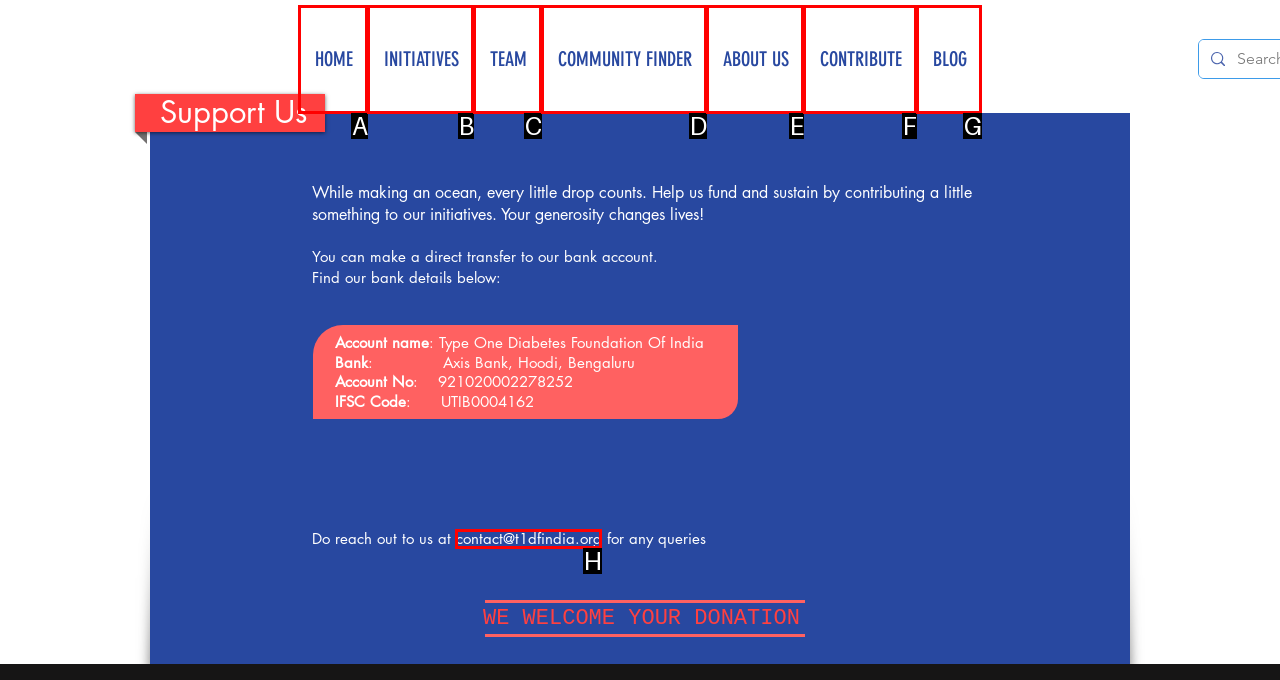Which letter corresponds to the correct option to complete the task: Click contact@t1dfindia.org?
Answer with the letter of the chosen UI element.

H